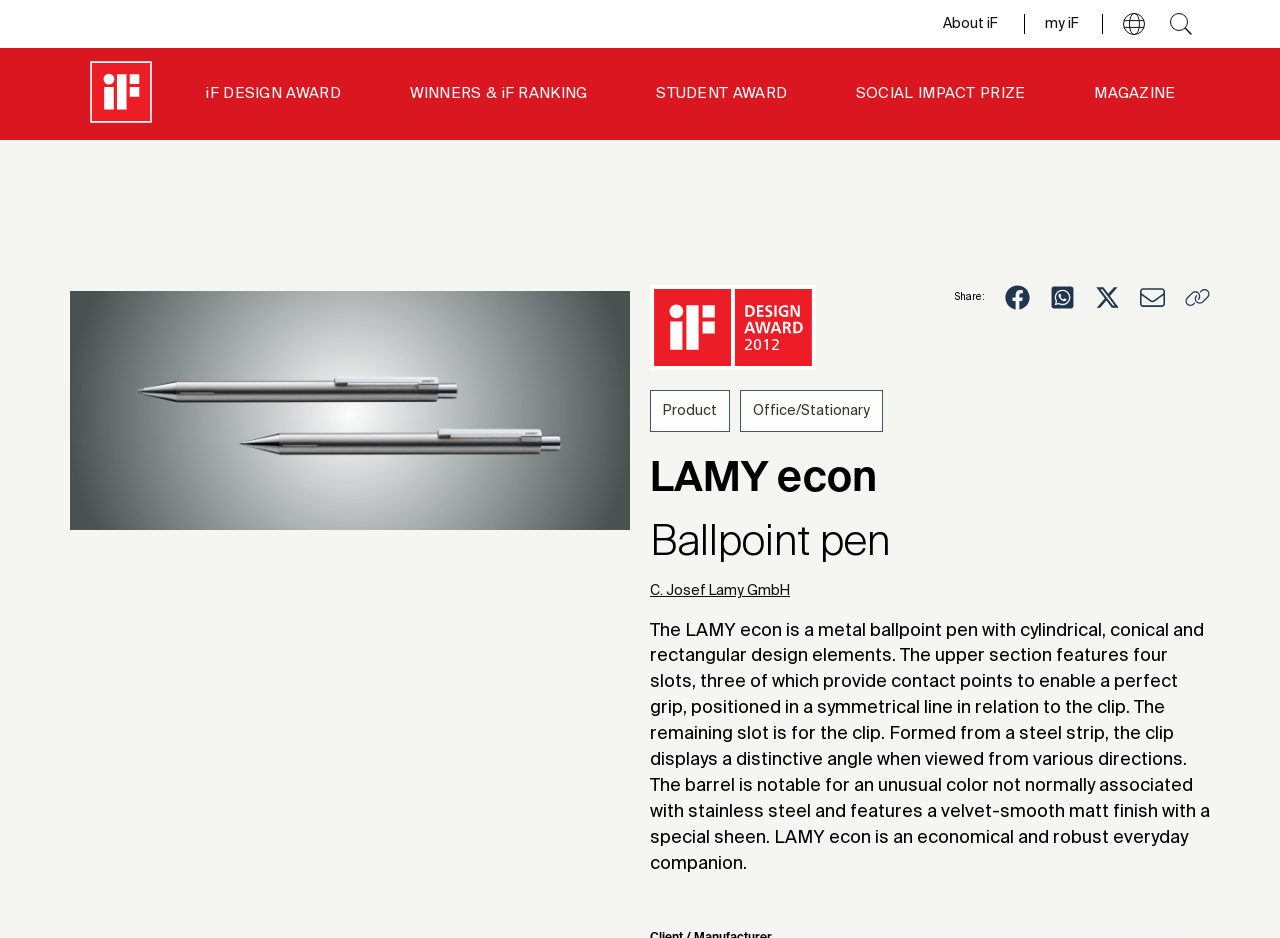Describe every aspect of the webpage in a detailed manner.

The webpage is about the LAMY econ, a metal ballpoint pen with a unique design. At the top, there are three links: "About iF", "my iF", and two buttons with icons. Below these, there are four main sections with headings: "iF DESIGN AWARD", "WINNERS & iF RANKING", "STUDENT AWARD", and "SOCIAL IMPACT PRIZE". 

To the right of these sections, there is a column with five links: "MAGAZINE", "Product", "Office/Stationary", and two social media links. Below this column, there is a large image of the LAMY econ pen, accompanied by a detailed description of its design and features. The description is divided into two headings: "LAMY econ" and "Ballpoint pen". 

Above the image, there is a section with the year "2012" and a "Share:" button with four social media links. To the right of the image, there is a link to the manufacturer, "C. Josef Lamy GmbH". The webpage has a clean and organized layout, making it easy to navigate and find information about the LAMY econ pen.